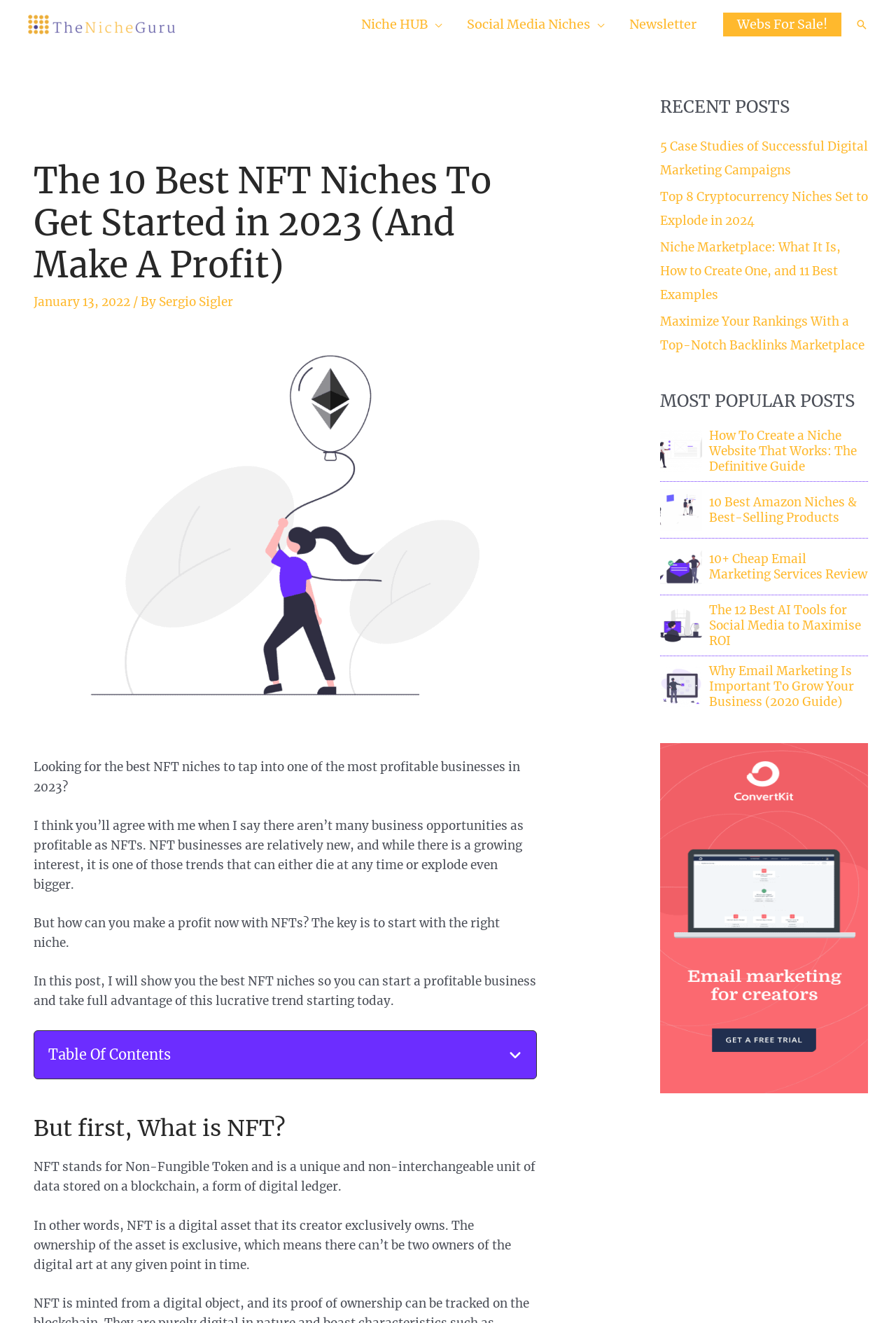What is the author of the article?
Answer the question with a detailed and thorough explanation.

The author's name is mentioned below the article's title, and it is 'Sergio Sigler'.